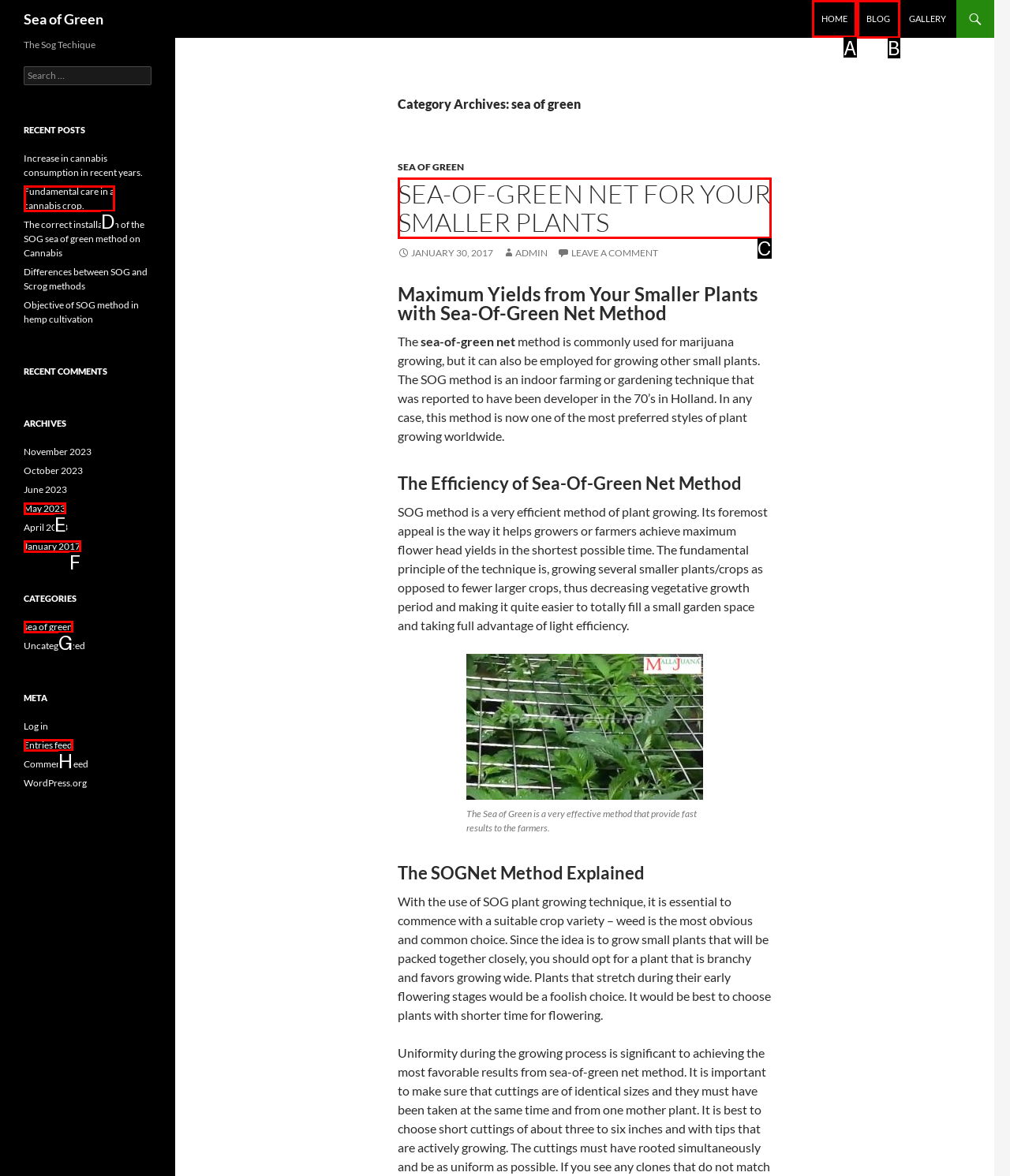Select the right option to accomplish this task: Click on HOME. Reply with the letter corresponding to the correct UI element.

A